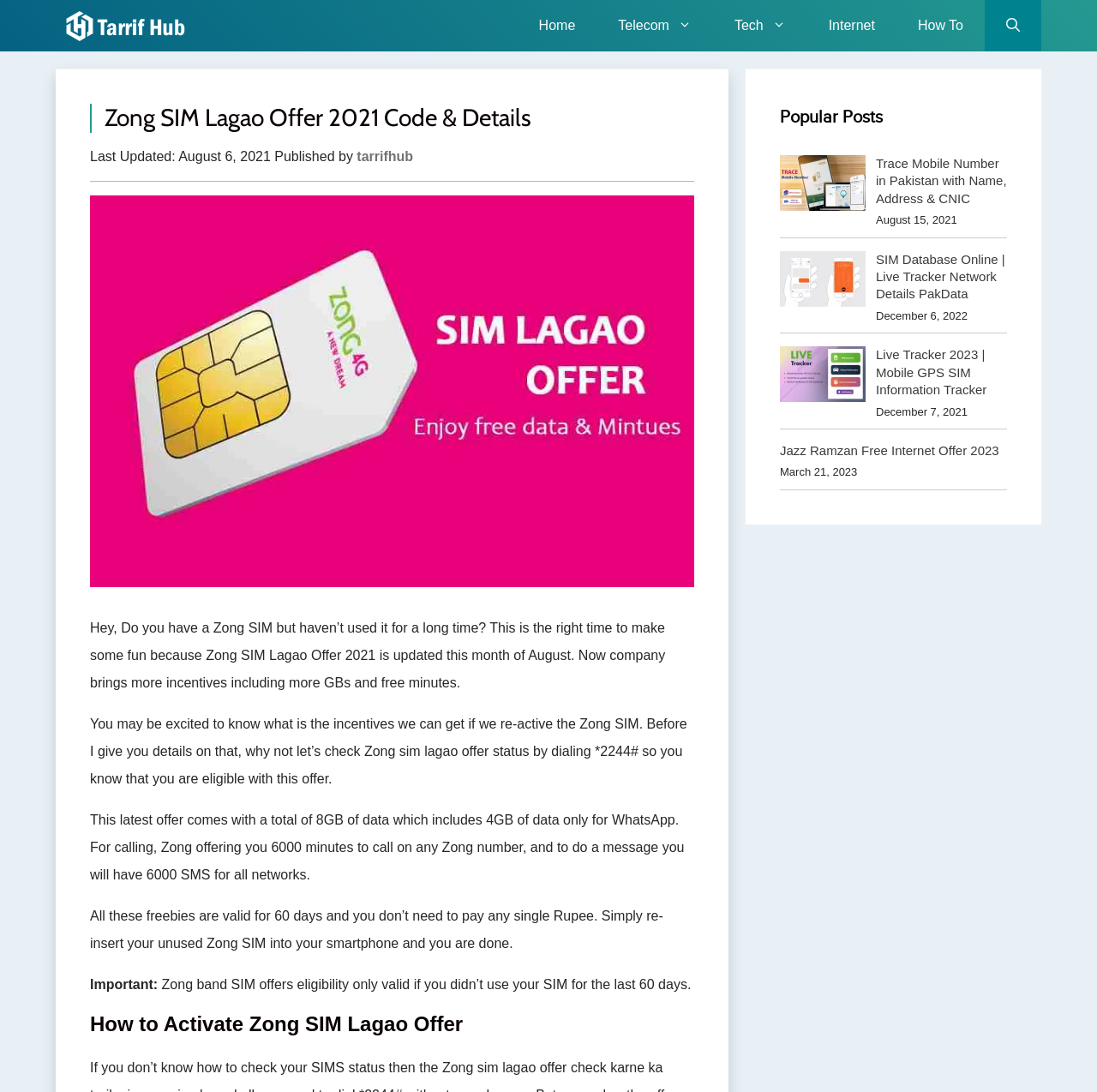Could you highlight the region that needs to be clicked to execute the instruction: "Click on the 'Tarrif Hub' link"?

[0.06, 0.002, 0.176, 0.045]